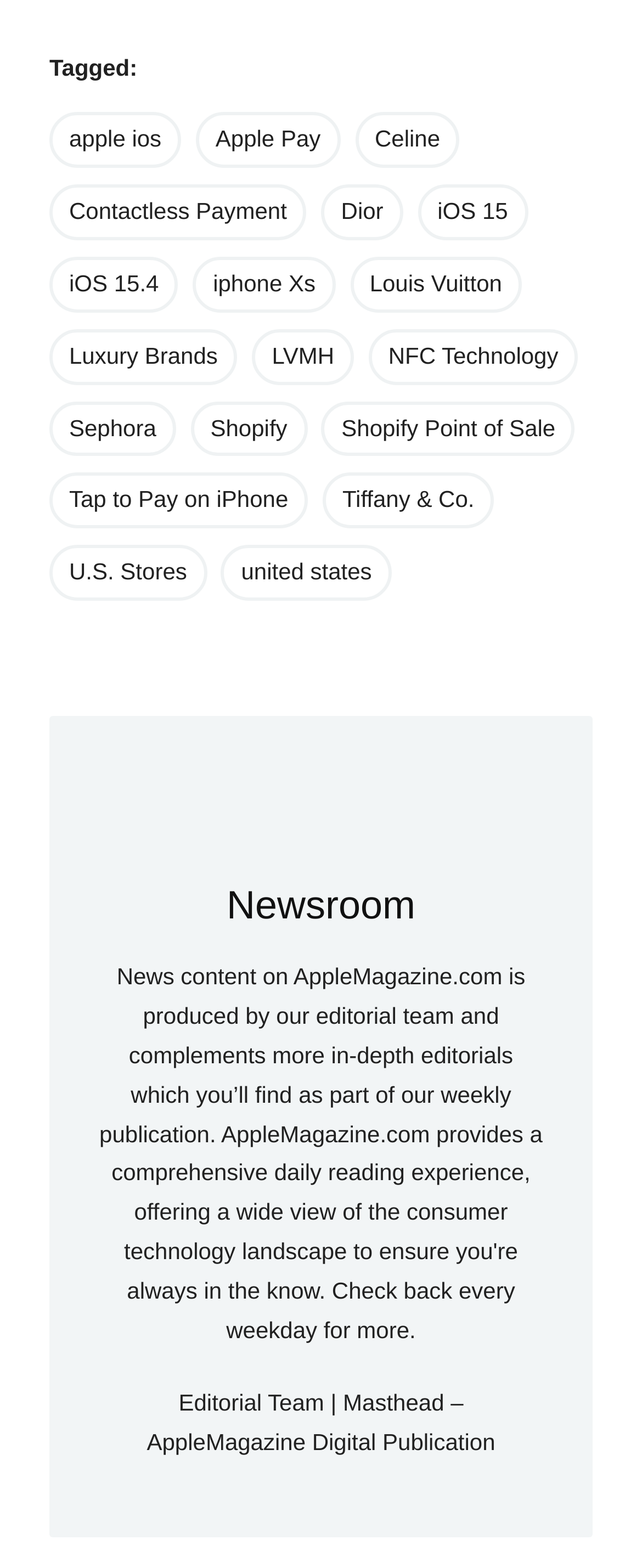Utilize the details in the image to give a detailed response to the question: What iOS version is required for 'Tap to Pay on iPhone'?

The answer can be found in the StaticText element, which states 'like Shopify Point of Sale on an iPhone XS, or newer models running iOS 15.4 or subsequent versions.'